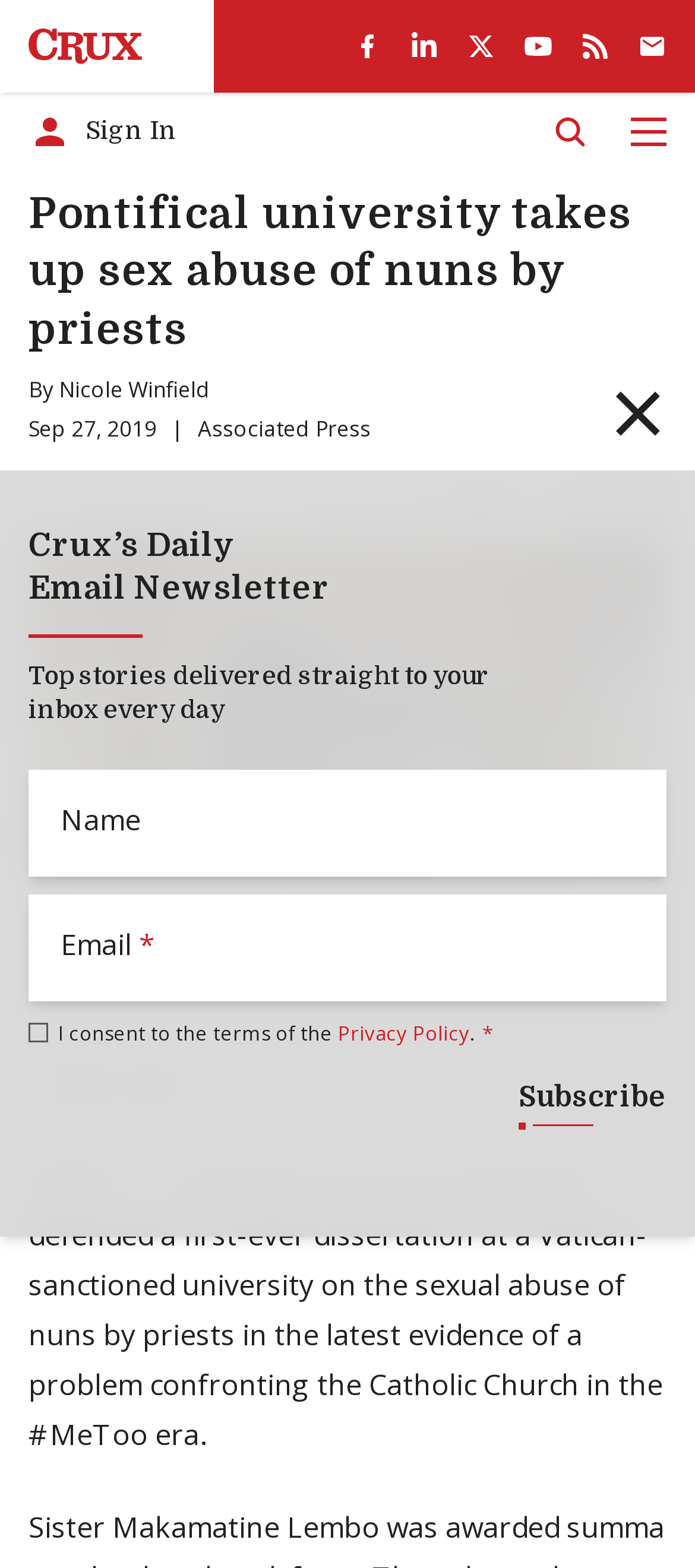Using the element description: "parent_node: Name name="name" placeholder="Name"", determine the bounding box coordinates. The coordinates should be in the format [left, top, right, bottom], with values between 0 and 1.

[0.041, 0.49, 0.959, 0.559]